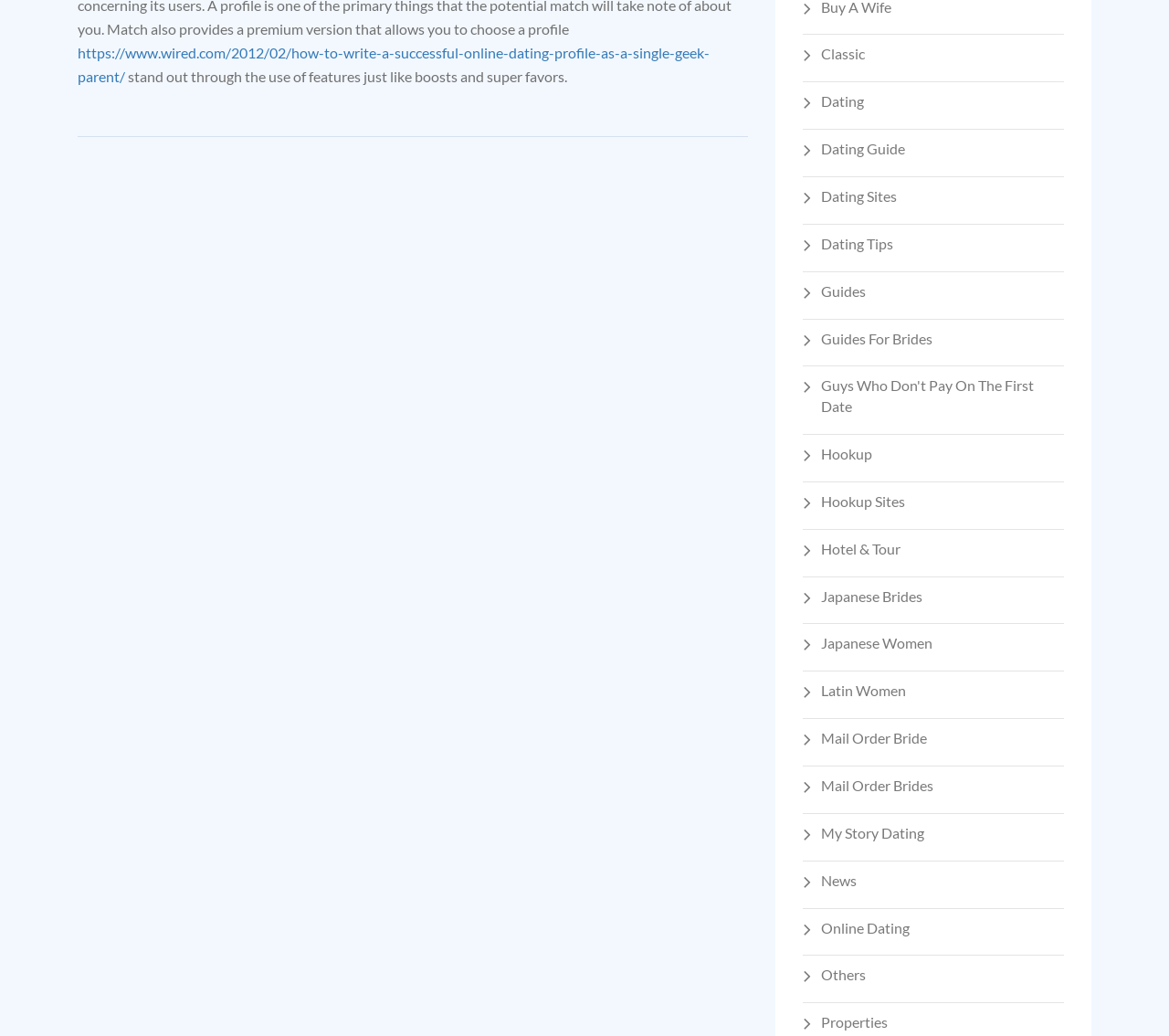Based on what you see in the screenshot, provide a thorough answer to this question: What is the tone of the webpage?

The tone of the webpage appears to be informative, as it provides a list of links and resources related to dating and relationships. The text is neutral and objective, without any emotional or sensational language. The overall tone is helpful and educational, suggesting that the webpage aims to provide useful information to its visitors.